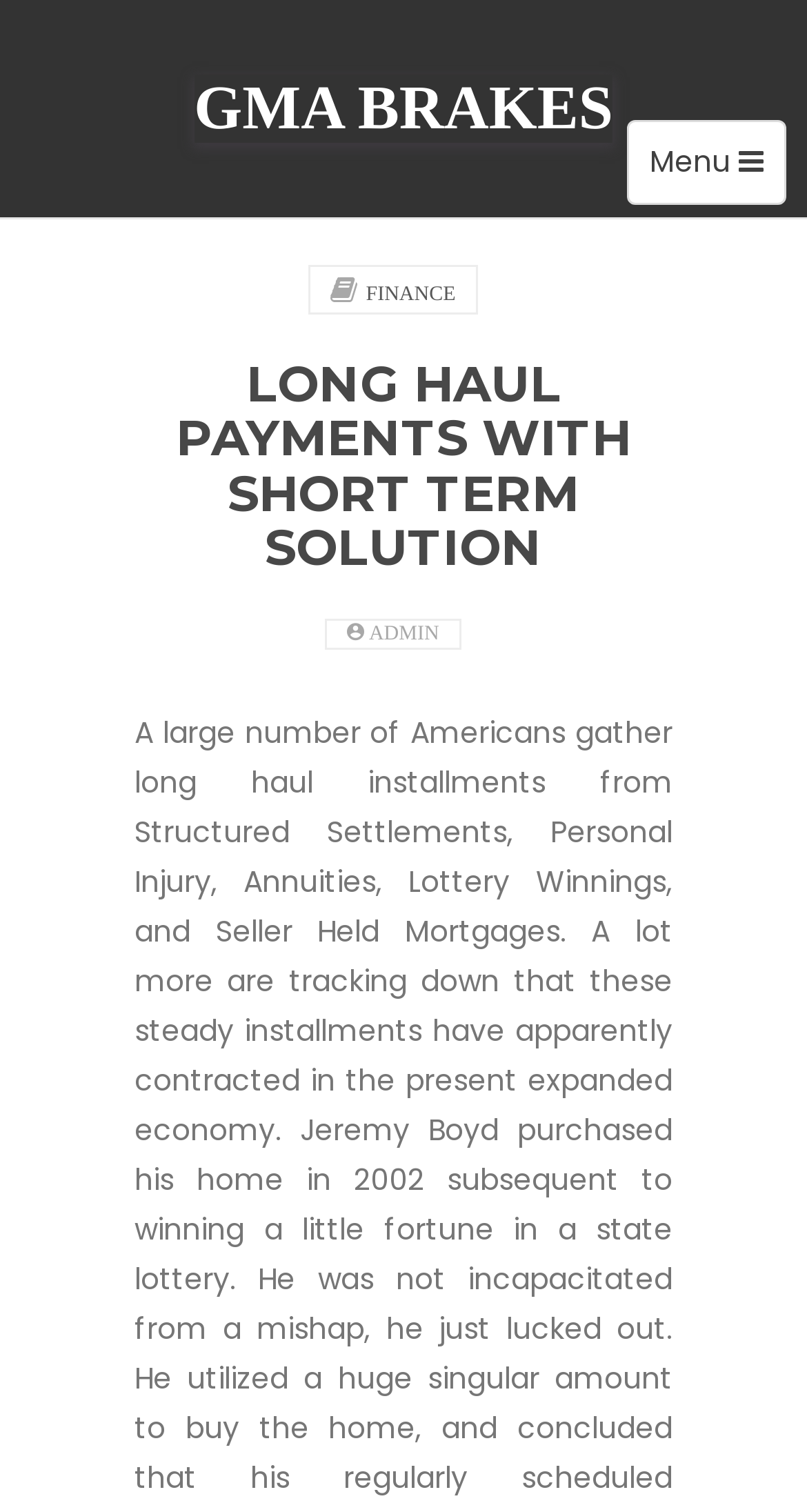Respond with a single word or phrase for the following question: 
What is the icon next to the ADMIN link?

